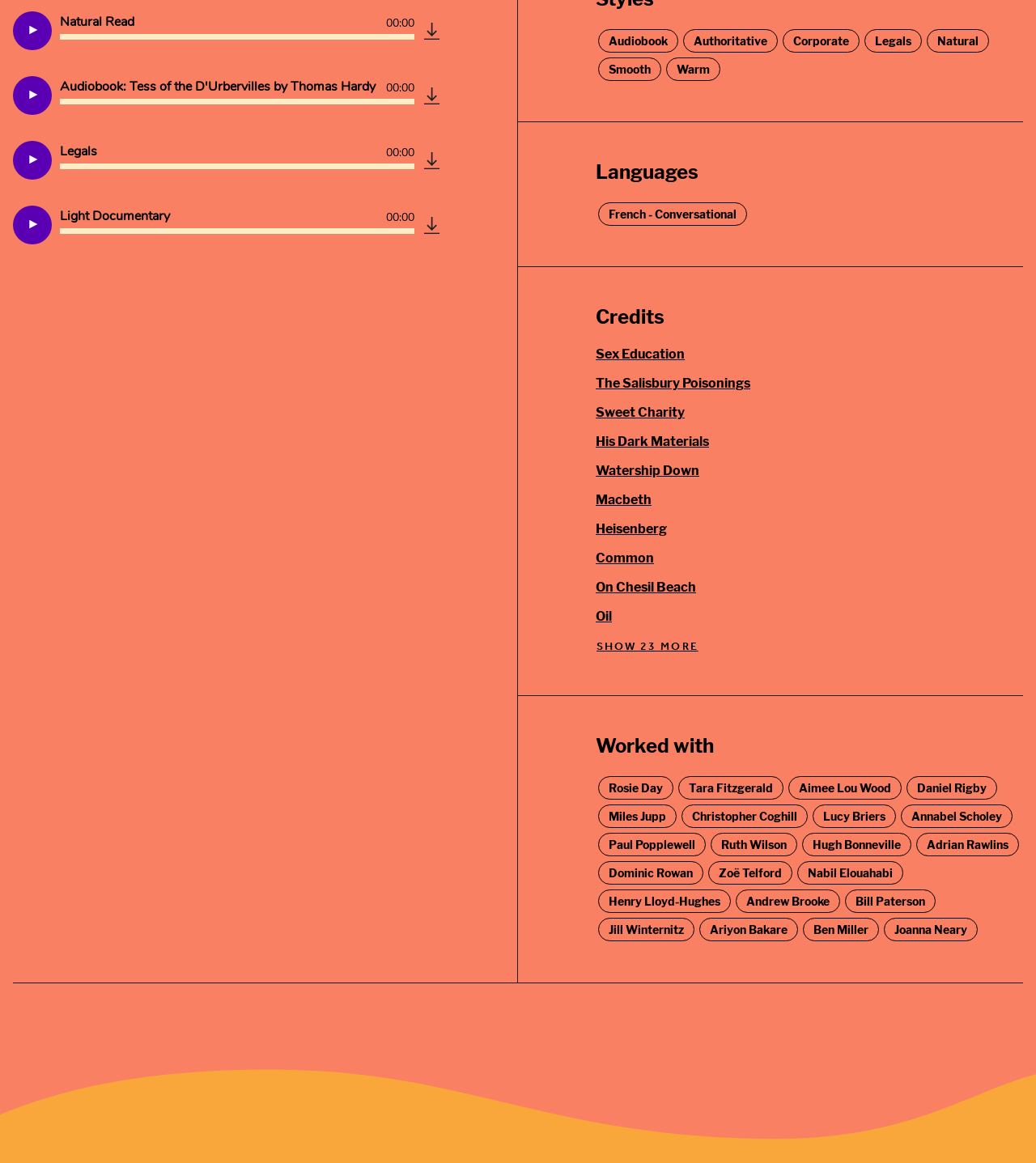Locate the bounding box coordinates of the element to click to perform the following action: 'Click the 'Audiobook' link'. The coordinates should be given as four float values between 0 and 1, in the form of [left, top, right, bottom].

[0.577, 0.025, 0.655, 0.045]